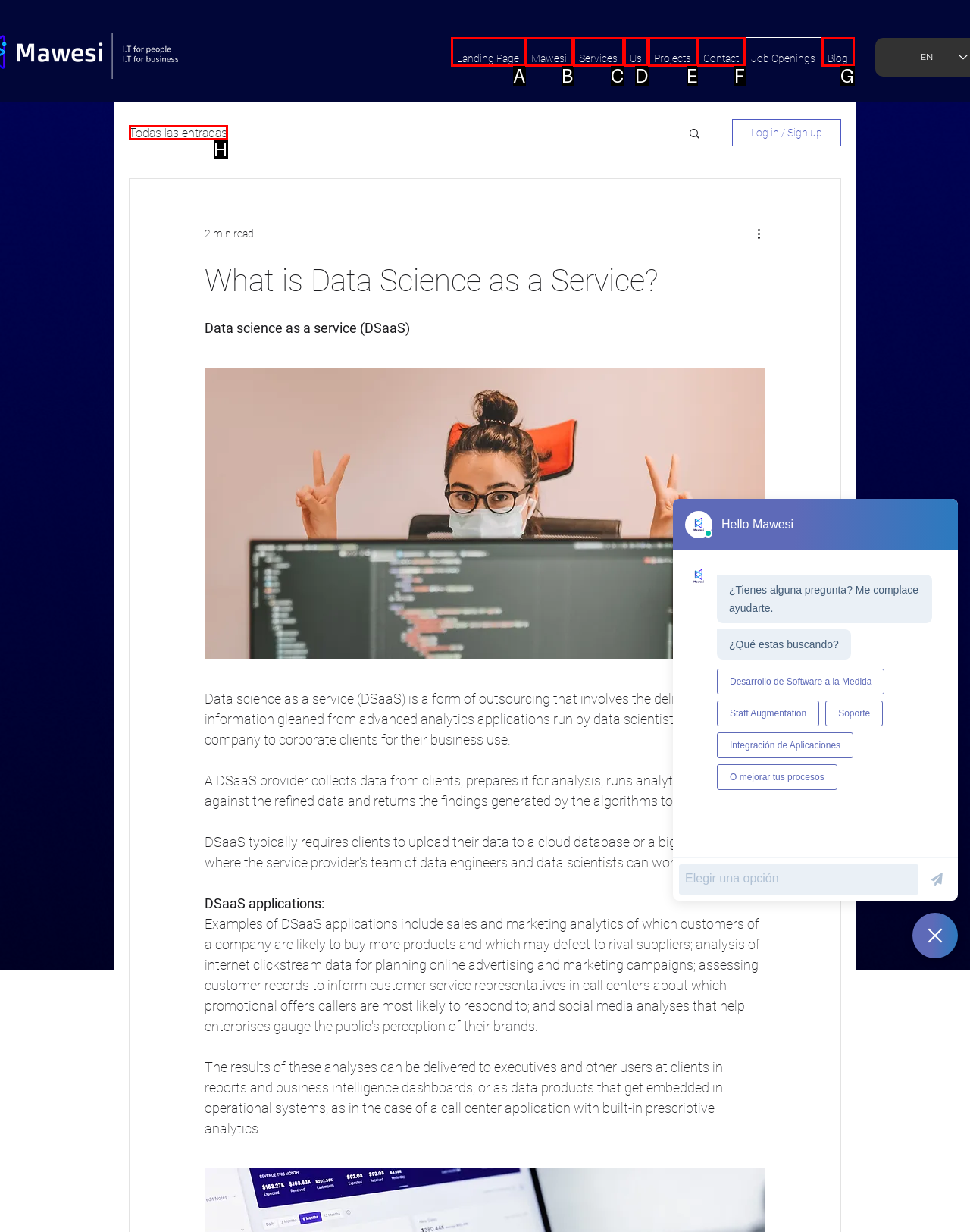From the given options, choose the HTML element that aligns with the description: Rastafari Links. Respond with the letter of the selected element.

None